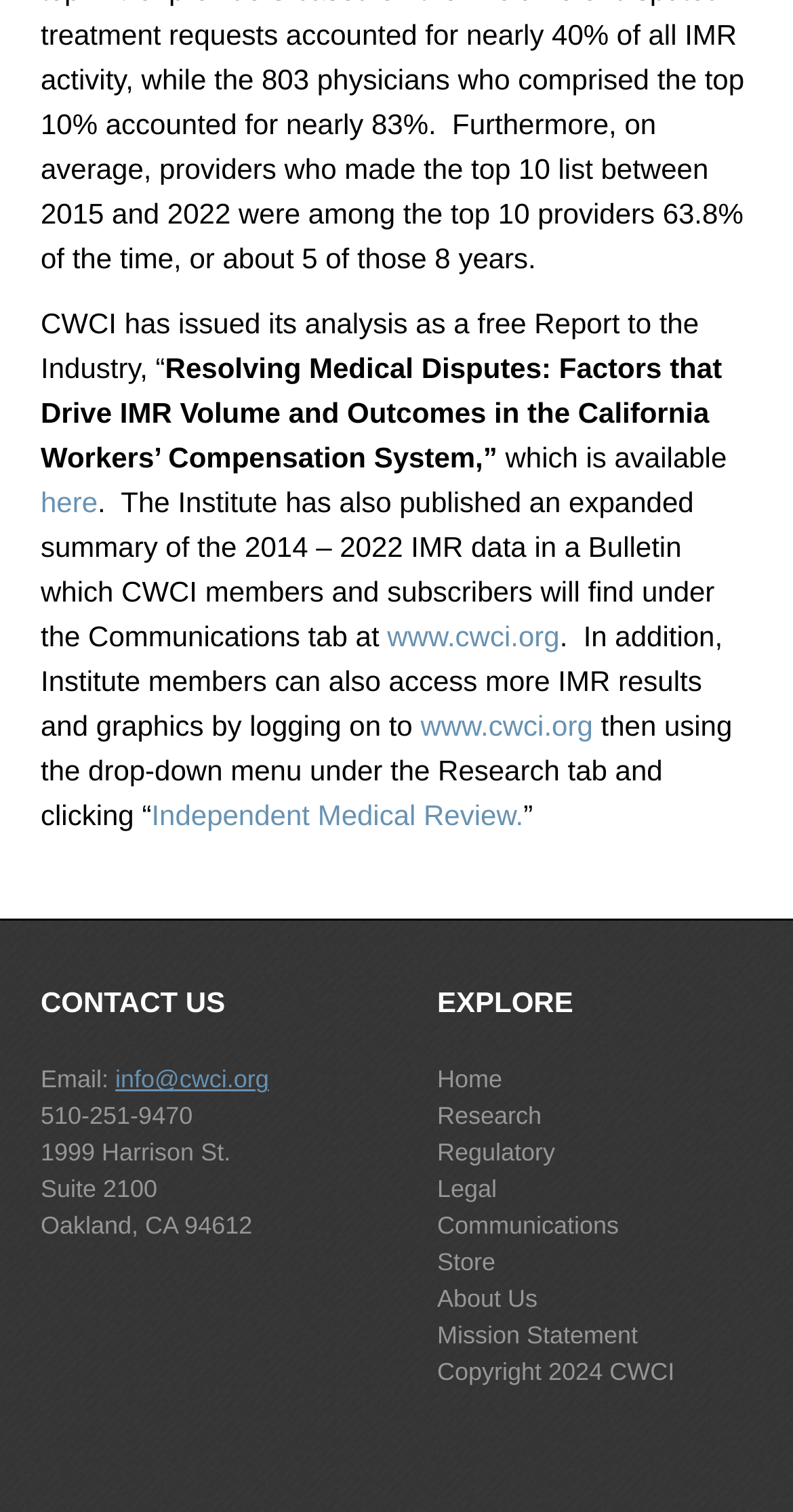Please identify the bounding box coordinates of the area I need to click to accomplish the following instruction: "Click the link to download the report".

[0.051, 0.322, 0.123, 0.343]